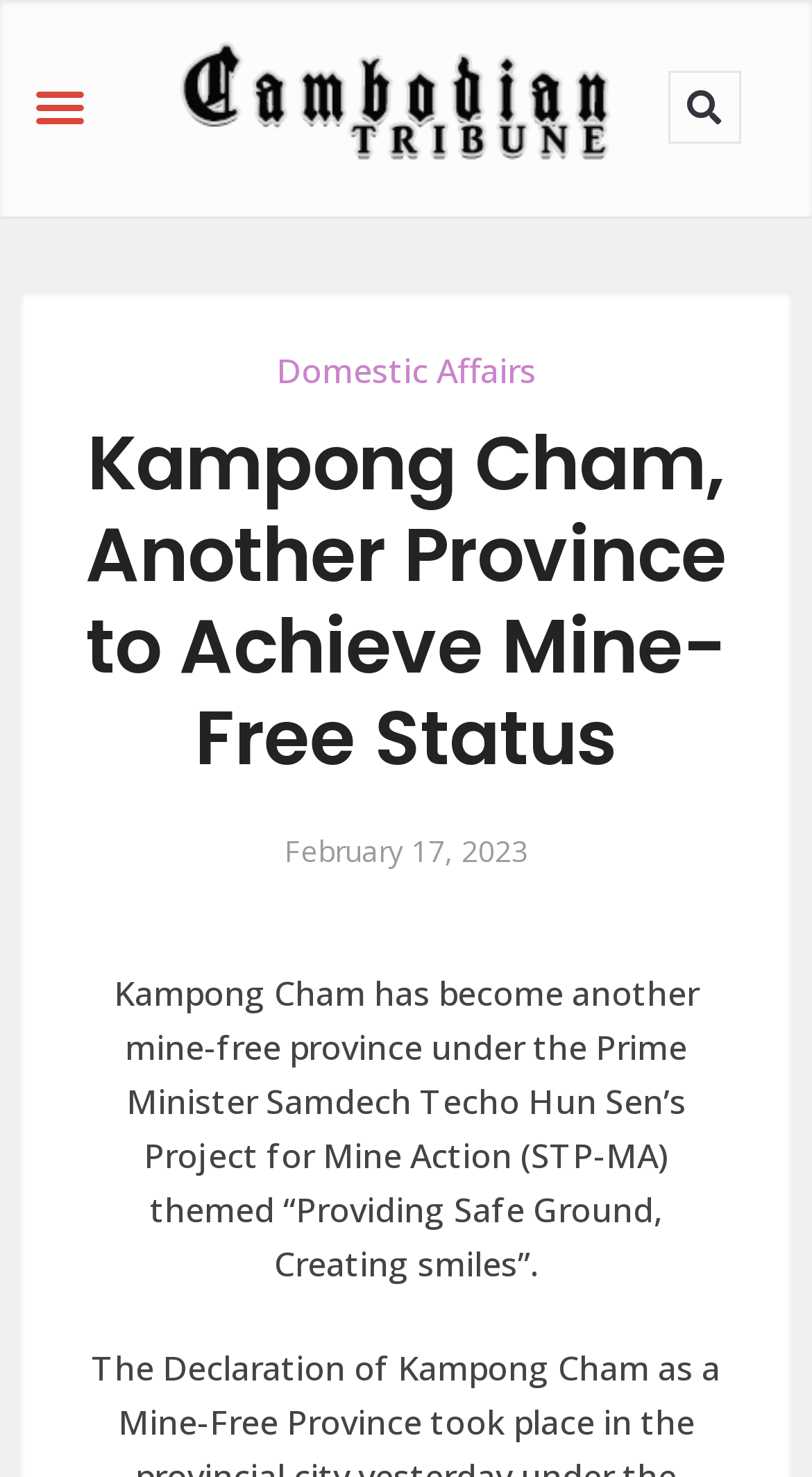What is the category of the article?
Please provide a comprehensive answer based on the contents of the image.

The category of the article can be found in the link element that contains the category 'Domestic Affairs'. This element is located above the main heading of the webpage.